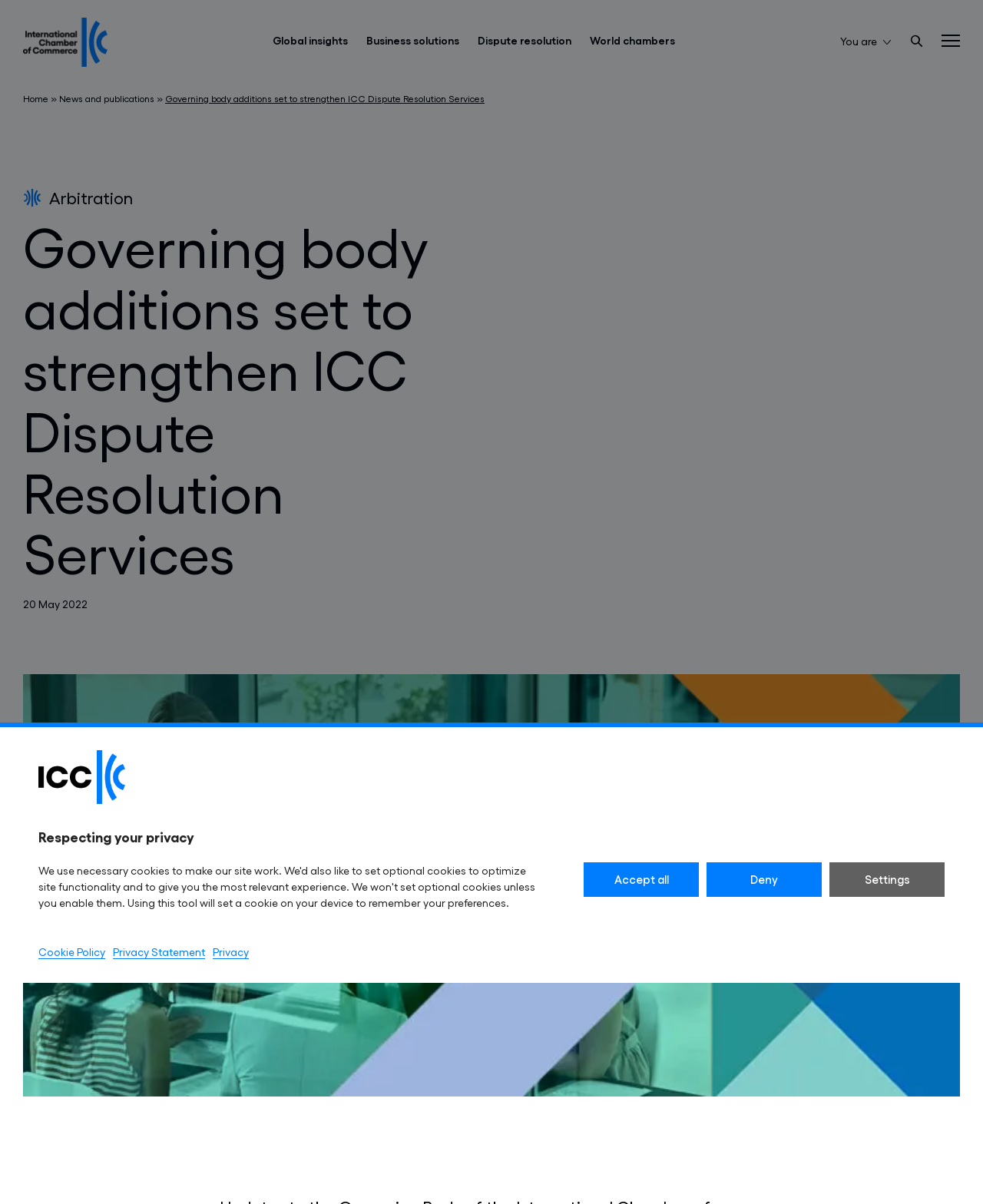Refer to the screenshot and answer the following question in detail:
What is the name of the court shown in the image?

I examined the image element and found that it has a description 'ICC Court of Arbitration', located at the bottom of the webpage with a bounding box coordinate of [0.023, 0.56, 0.977, 0.911].